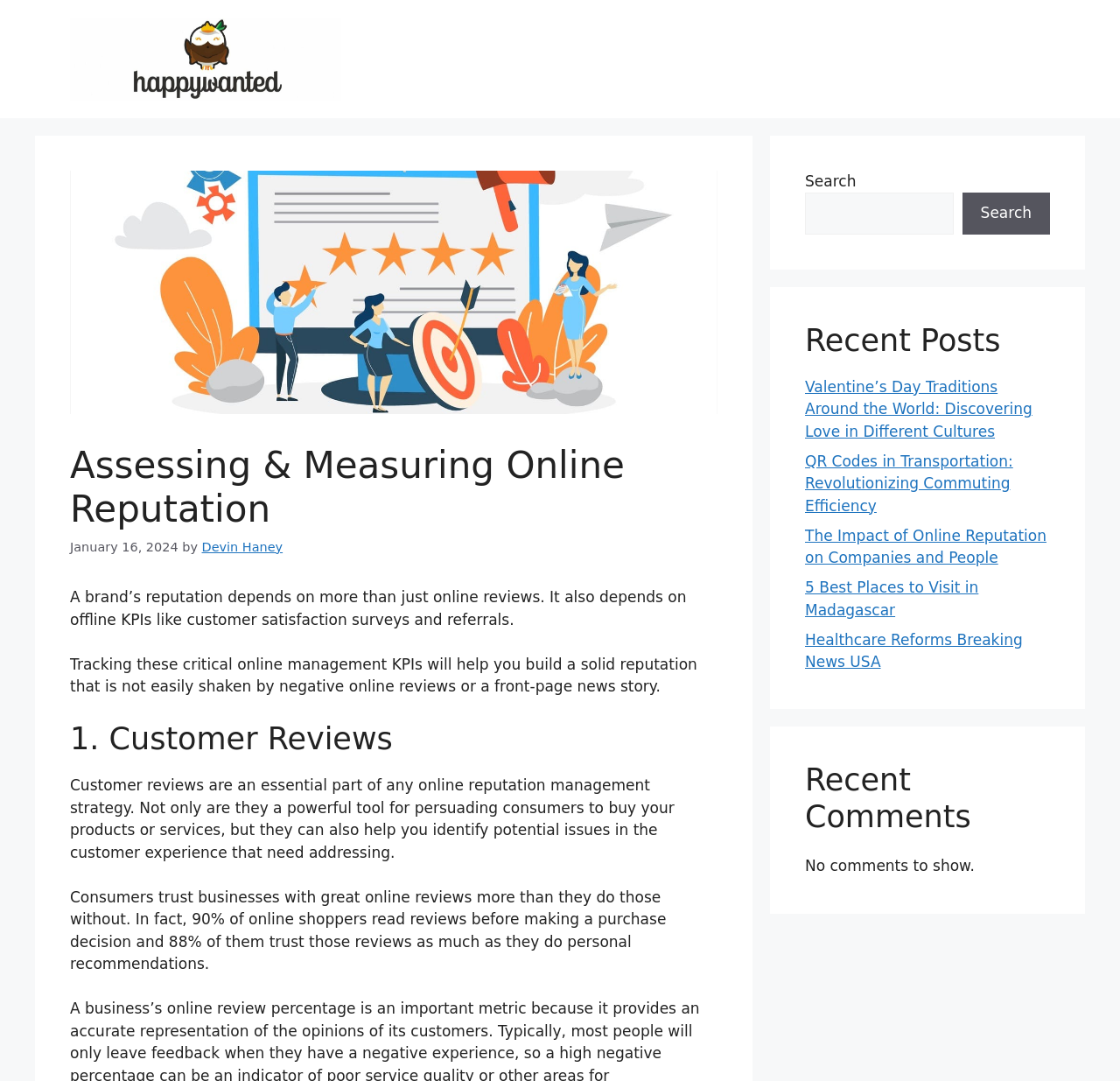Determine the bounding box for the UI element described here: "alt="Happy Wanted"".

[0.062, 0.046, 0.305, 0.062]